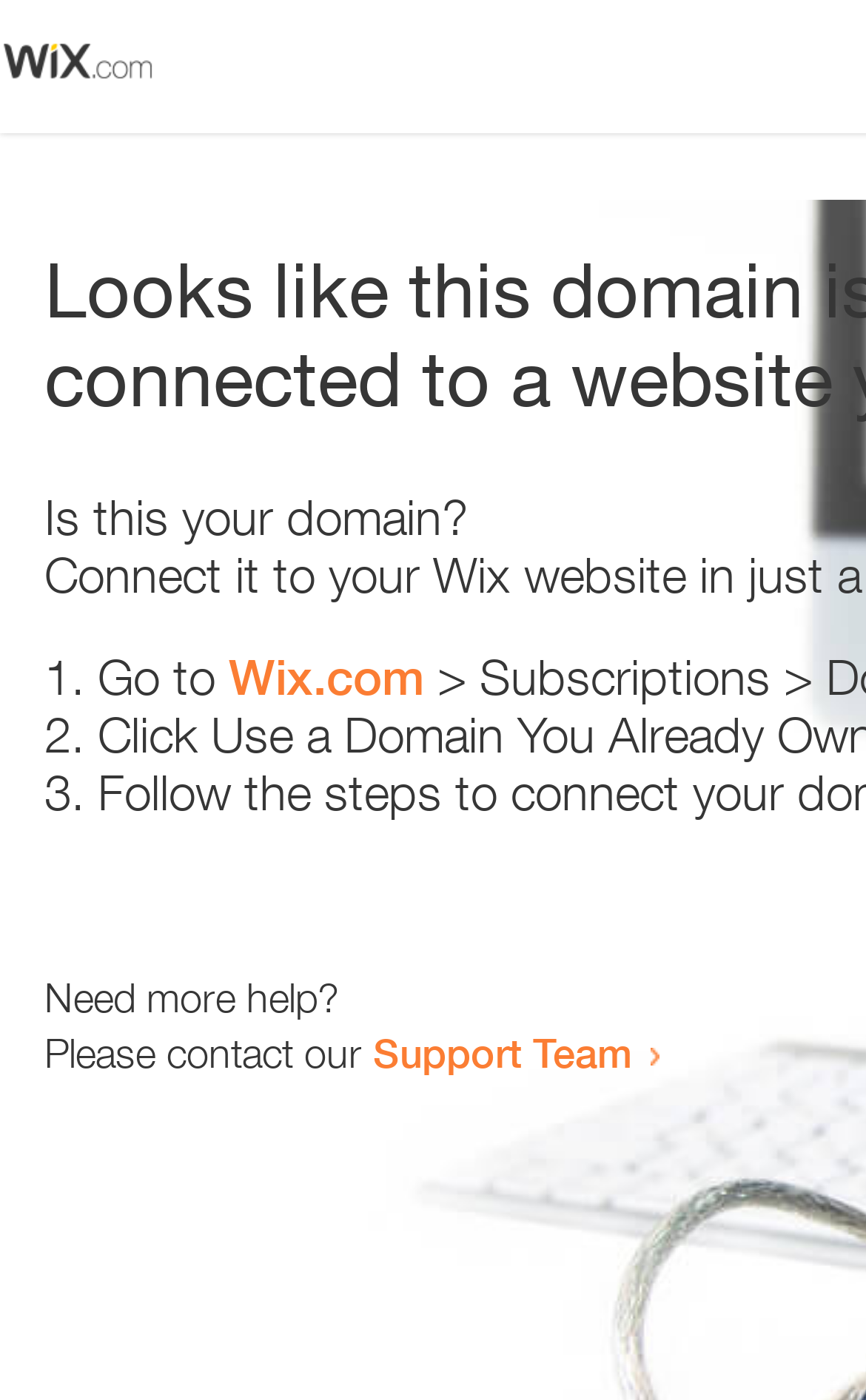Locate the bounding box of the UI element defined by this description: "Wix.com". The coordinates should be given as four float numbers between 0 and 1, formatted as [left, top, right, bottom].

[0.264, 0.463, 0.49, 0.504]